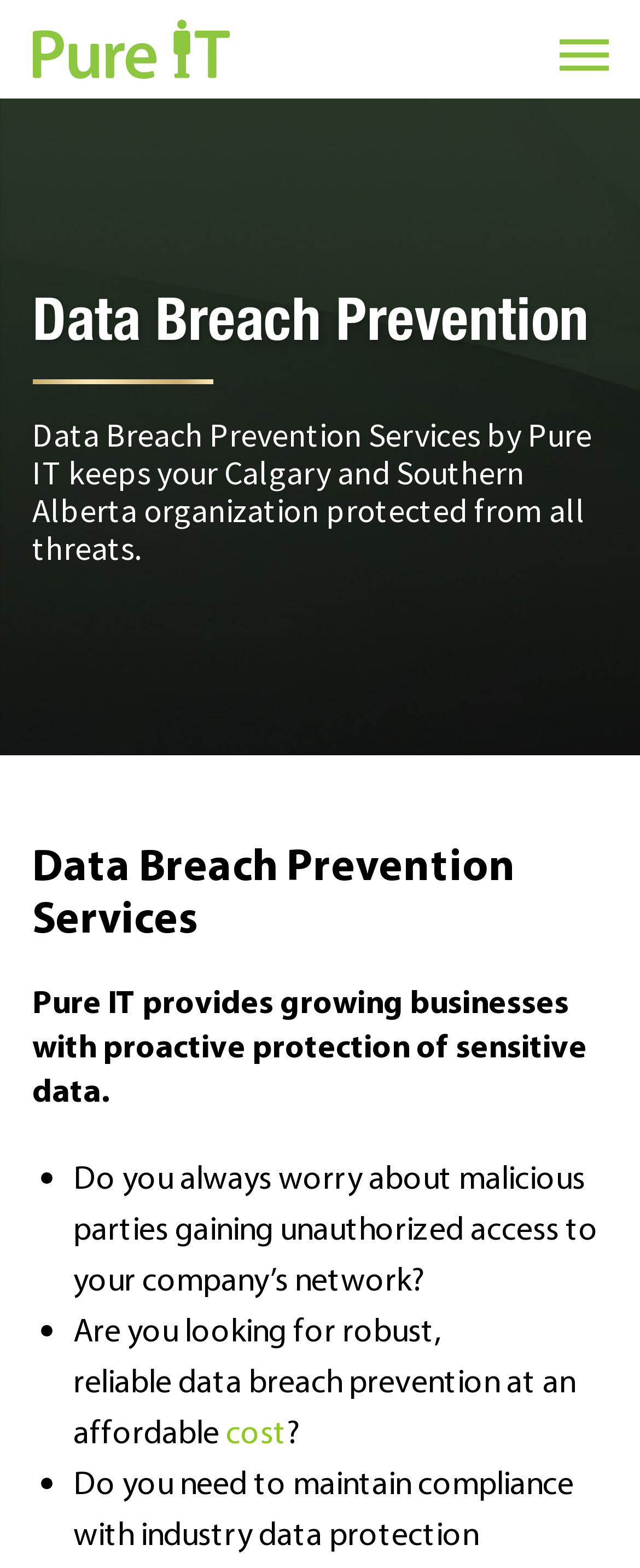Determine the coordinates of the bounding box that should be clicked to complete the instruction: "Read about 'Data Breach Prevention Services'". The coordinates should be represented by four float numbers between 0 and 1: [left, top, right, bottom].

[0.05, 0.534, 0.95, 0.602]